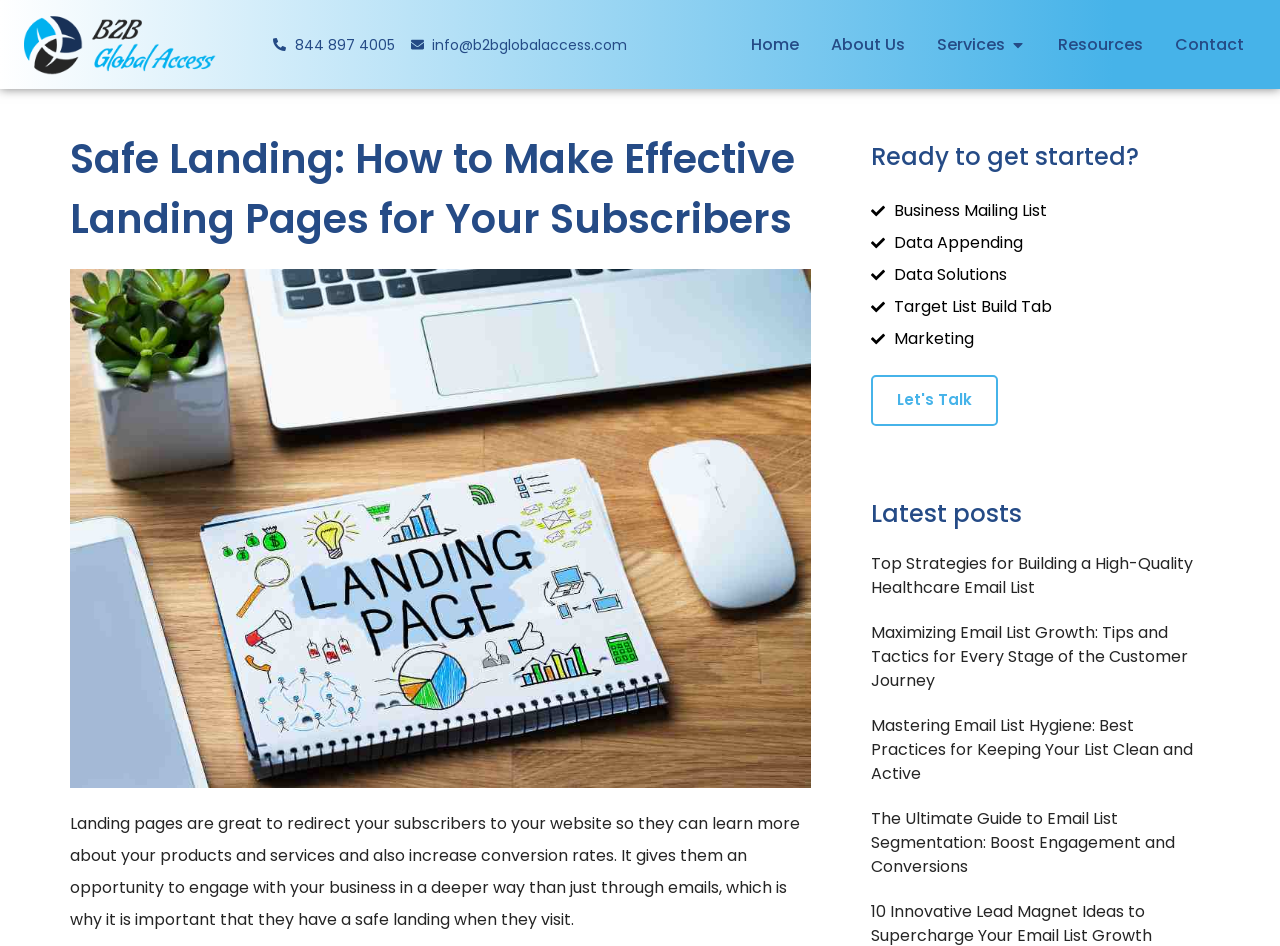Use the information in the screenshot to answer the question comprehensively: What is the last item in the menu?

I found this information by looking at the menu, which is located at the top of the page. The last item in the menu is a menu item with the text 'Contact'.